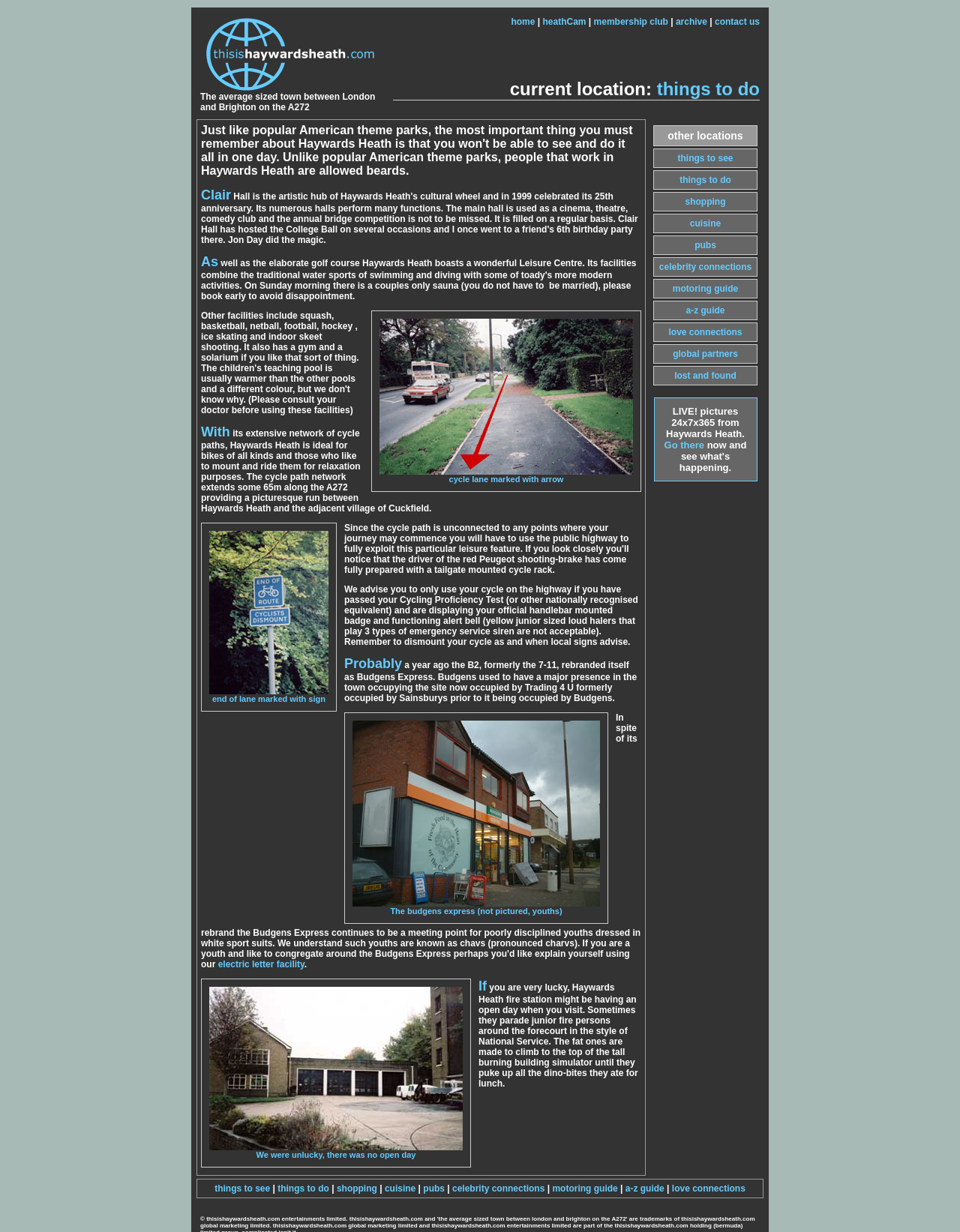What is the main attraction in Haywards Heath?
Based on the image, answer the question in a detailed manner.

According to the webpage, Clair Hall is the artistic hub of Haywards Heath's cultural wheel, and it has hosted various events, including the College Ball and a friend's 6th birthday party.